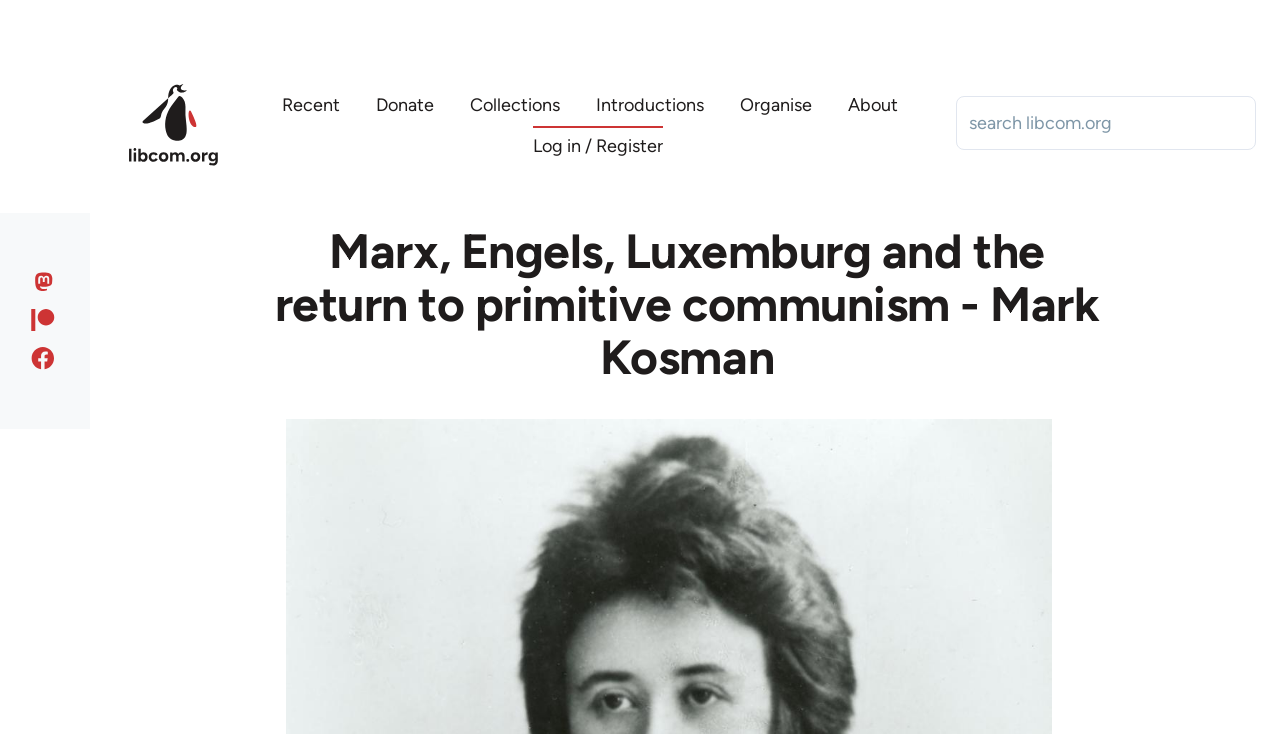Find the bounding box of the UI element described as: "aria-label="Sticky header"". The bounding box coordinates should be given as four float values between 0 and 1, i.e., [left, top, right, bottom].

[0.0, 0.098, 0.07, 0.245]